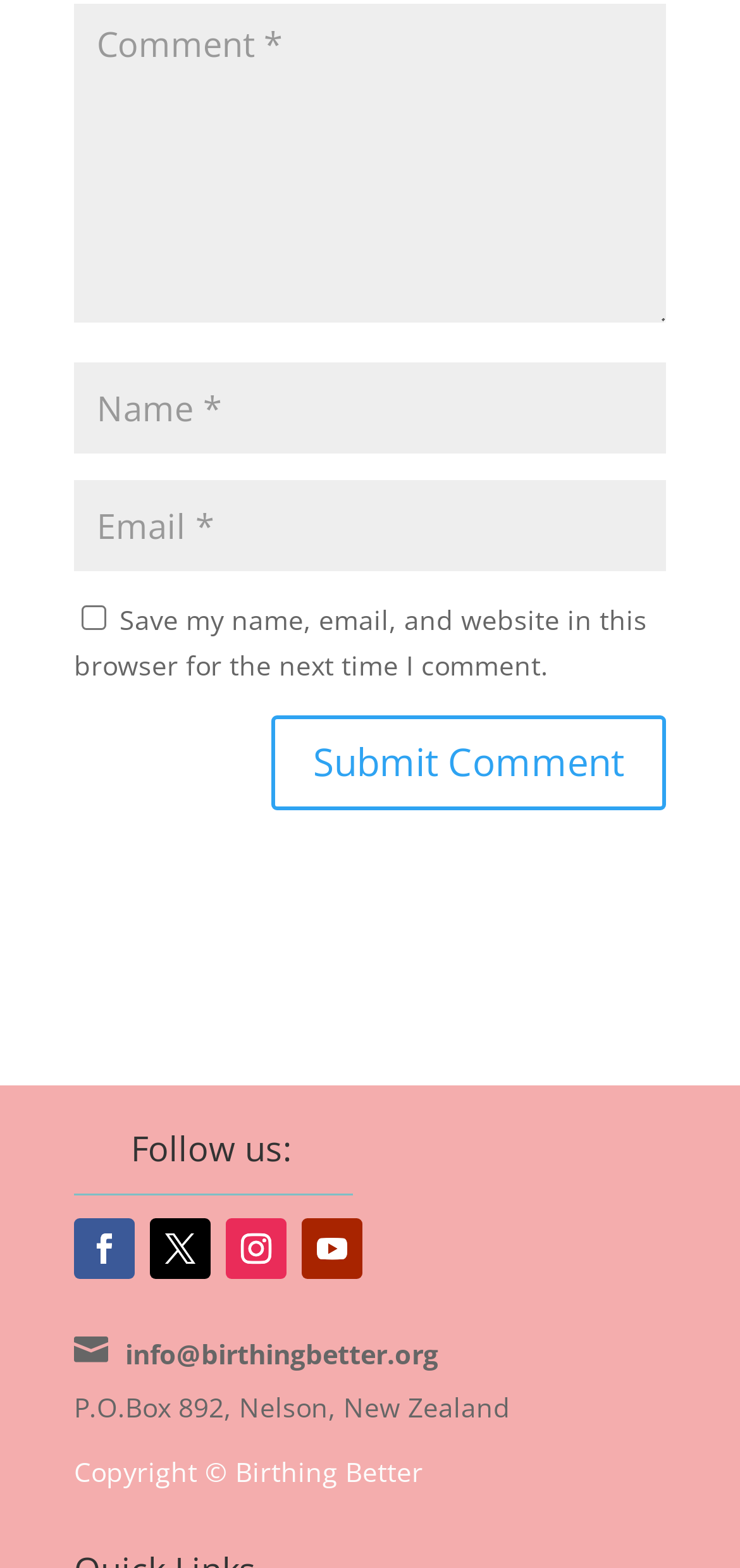Please provide a one-word or phrase answer to the question: 
What is the organization's physical address?

P.O.Box 892, Nelson, New Zealand